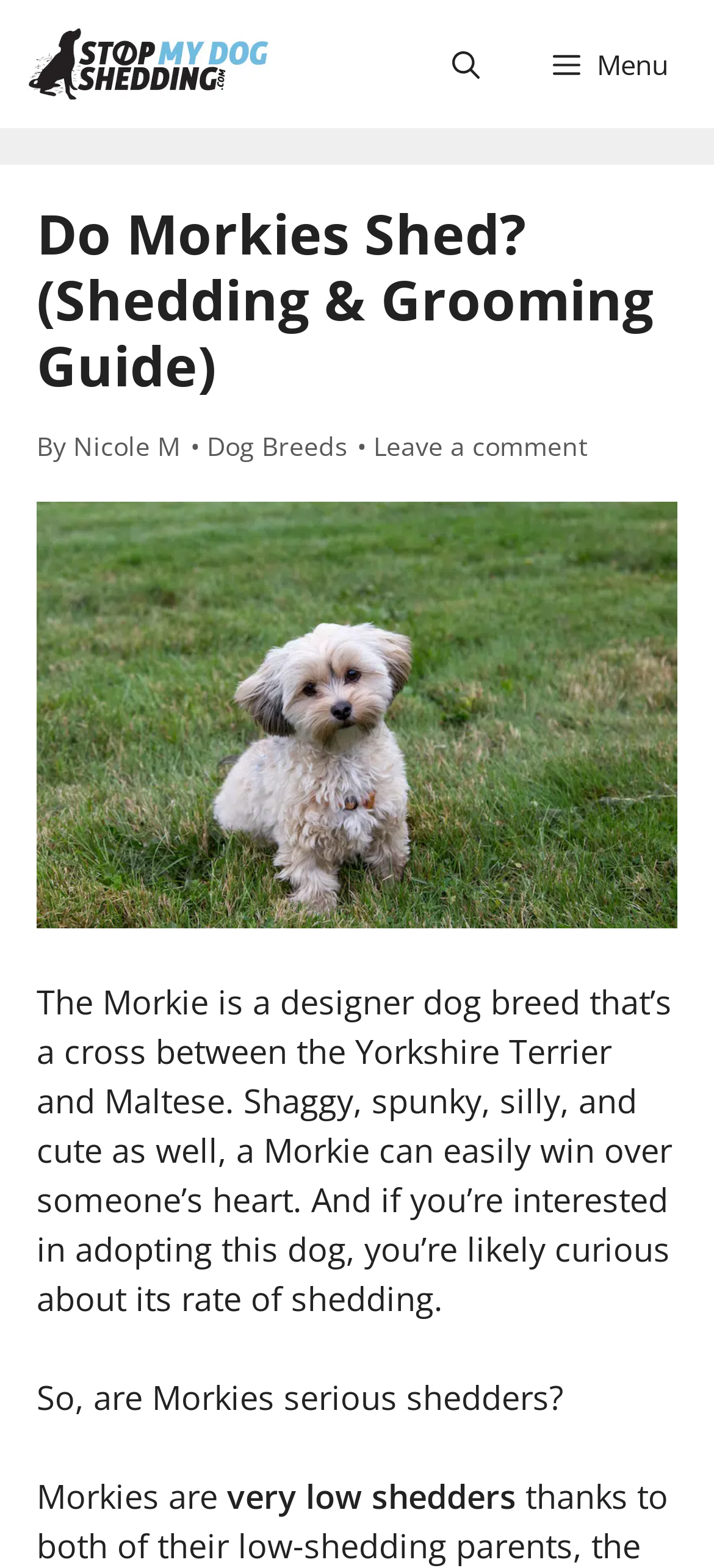Articulate a complete and detailed caption of the webpage elements.

This webpage is about Morkies, a designer dog breed that's a cross between the Yorkshire Terrier and Maltese. At the top left, there is a link "Stop My Dog Shedding" accompanied by an image with the same name. To the right of this link, there is a button labeled "Menu" that controls a mobile menu. Next to the menu button, there is a link to "Open Search Bar".

Below these top elements, there is a header section that contains the main content of the webpage. The header section is divided into two parts. The top part has a heading that reads "Do Morkies Shed? (Shedding & Grooming Guide)" followed by the author's name "Nicole M" and a link to "Dog Breeds". There is also a link to "Leave a comment" on the right side of this section.

The lower part of the header section features a large image of a Morkie dog standing on grass. Below the image, there are three paragraphs of text. The first paragraph introduces the Morkie breed, describing them as shaggy, spunky, silly, and cute. The second paragraph asks if Morkies are serious shedders, and the third paragraph answers this question, stating that Morkies are very low shedders.